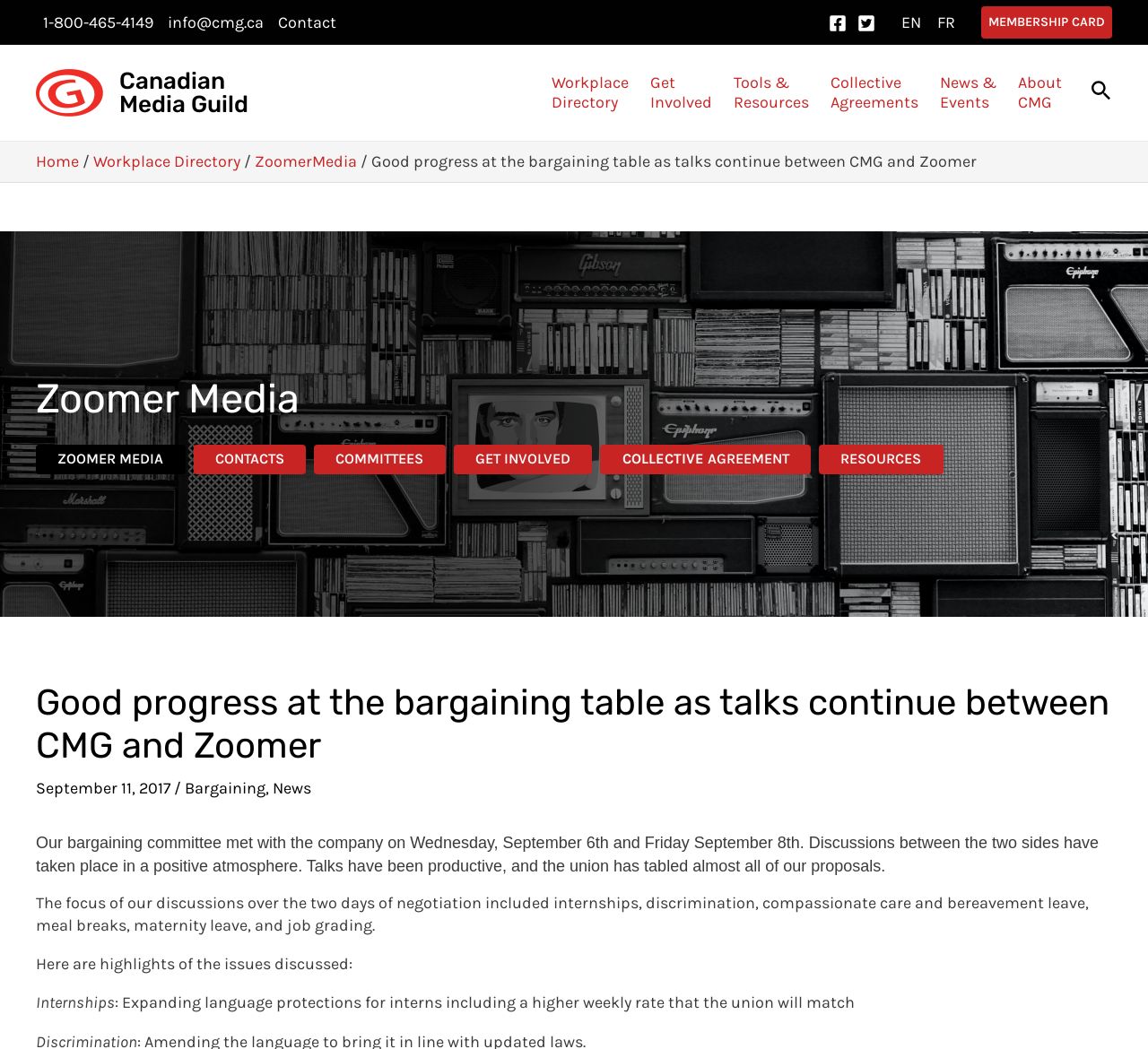Locate the bounding box coordinates of the element you need to click to accomplish the task described by this instruction: "Read more about Bargaining".

[0.161, 0.742, 0.231, 0.761]